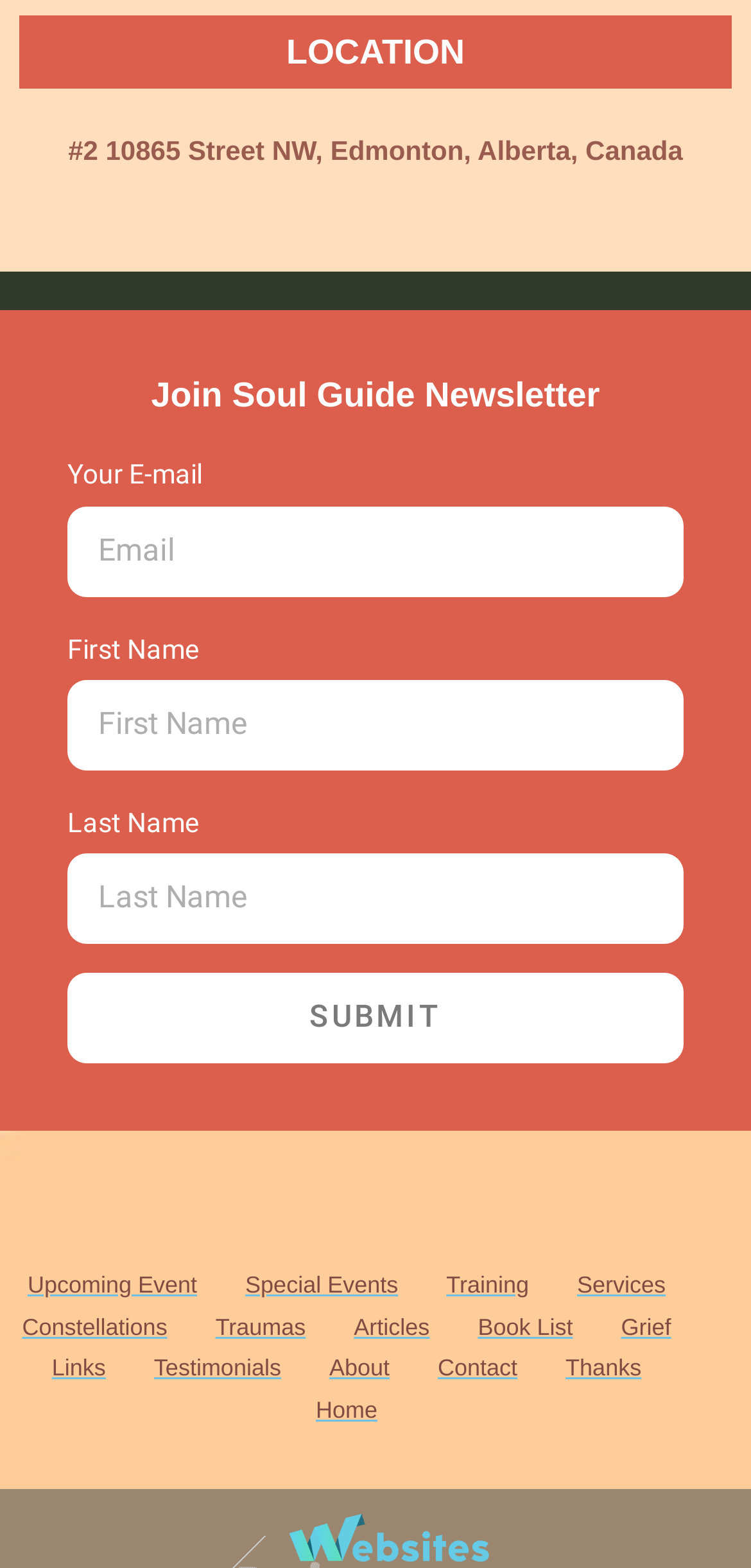What is the first link in the bottom section of the webpage?
Identify the answer in the screenshot and reply with a single word or phrase.

Upcoming Event